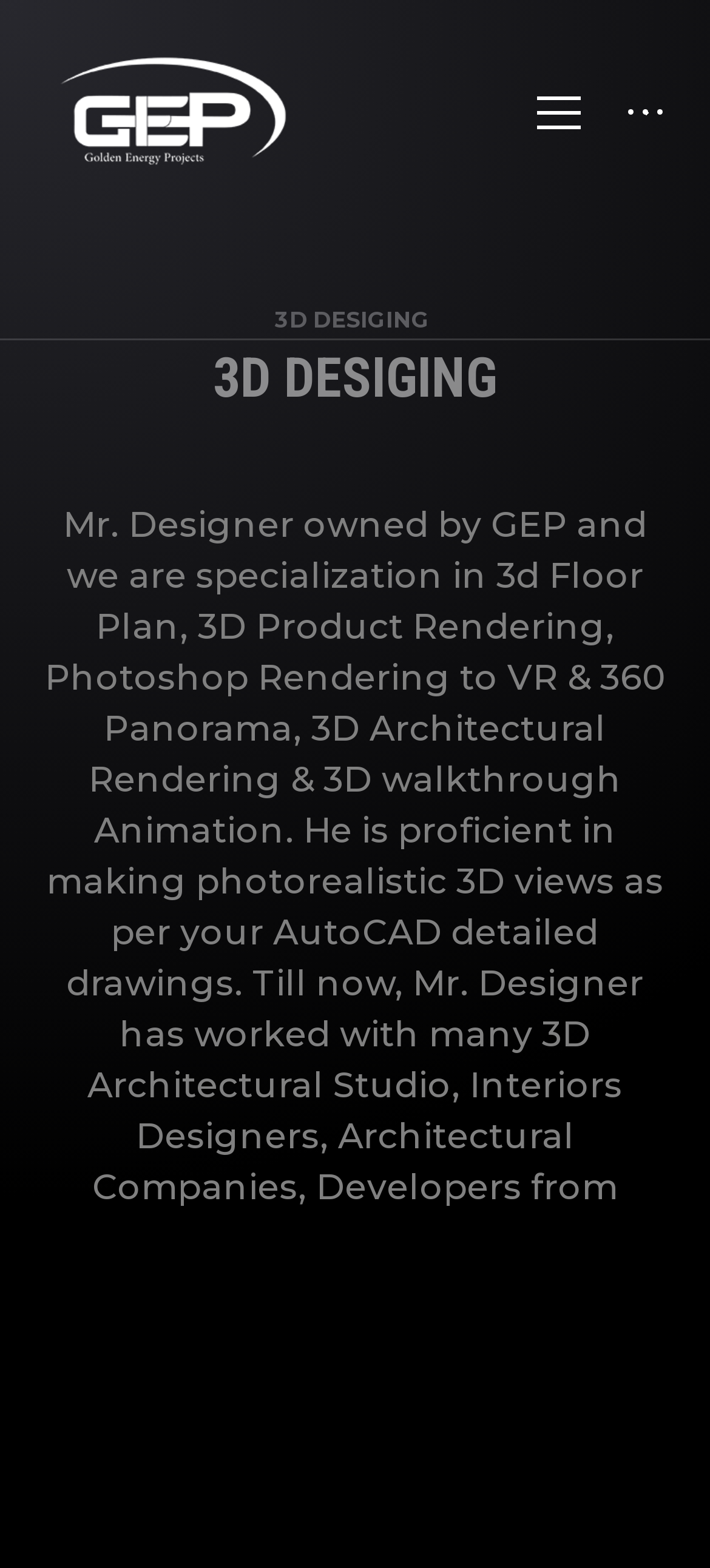What is the theme setting that disables something?
Please interpret the details in the image and answer the question thoroughly.

According to the StaticText element, the theme setting disables the Context Menu, as stated in the text 'Context Menu is disabled by theme settings'.